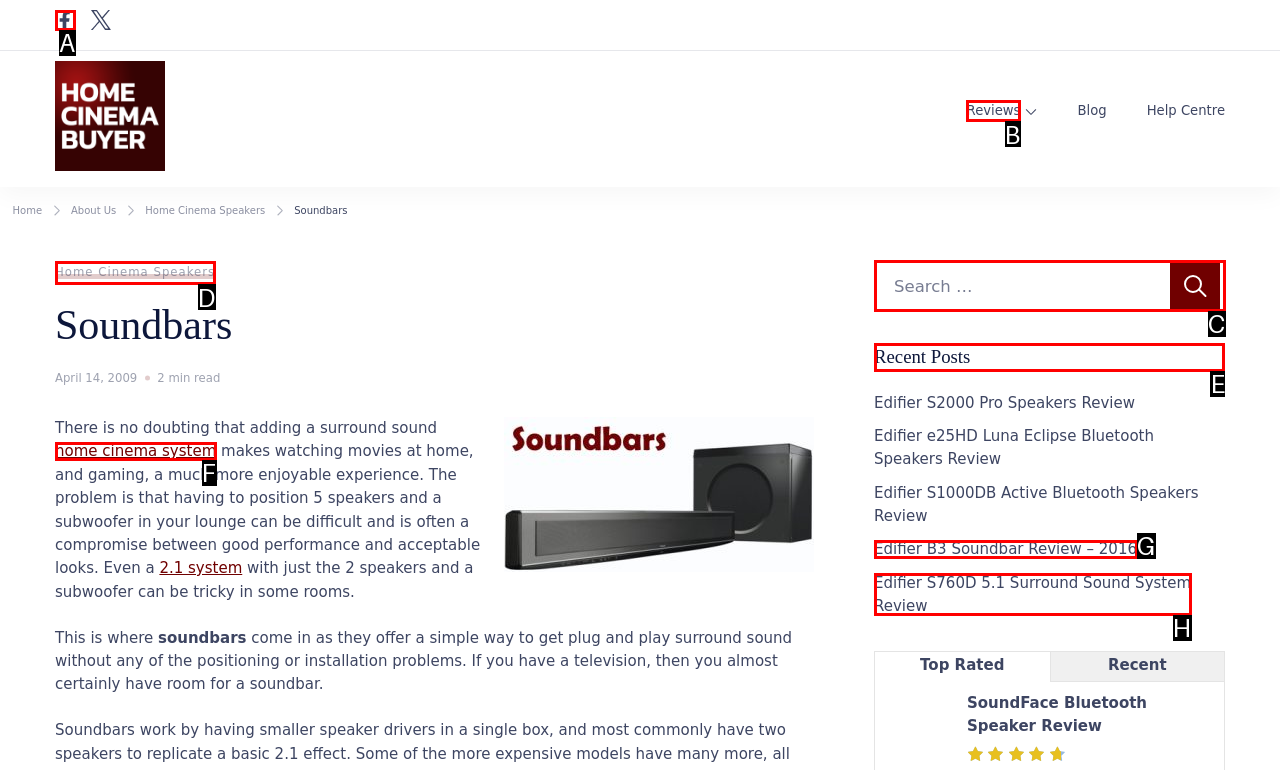Determine which HTML element should be clicked for this task: Check the Recent Posts
Provide the option's letter from the available choices.

E